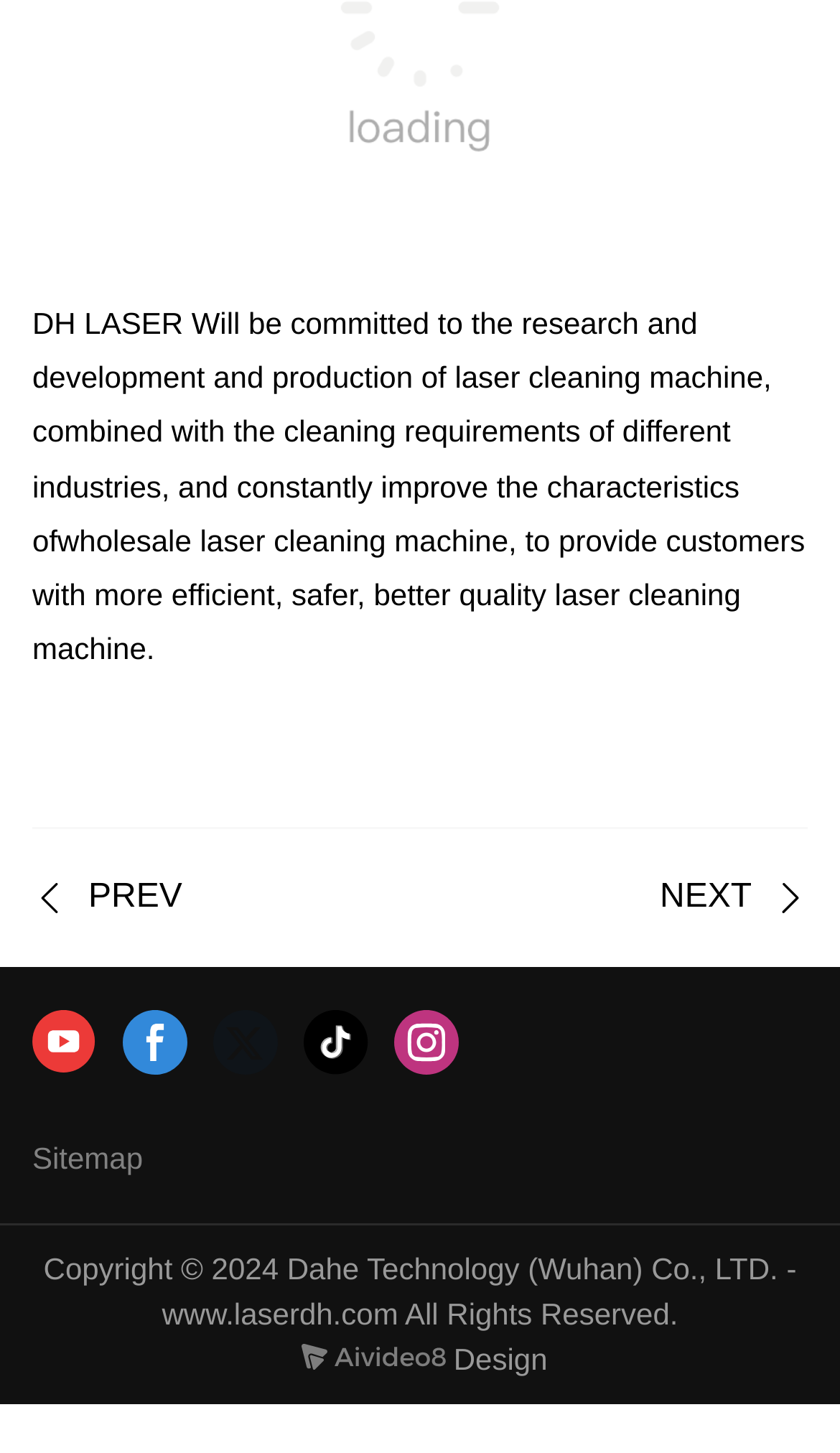Could you please study the image and provide a detailed answer to the question:
How many social media links are present?

There are five social media links present, namely youtube, facebook, twitter, tiktok, and instagram, which are listed as listitems with IDs 535 to 539.